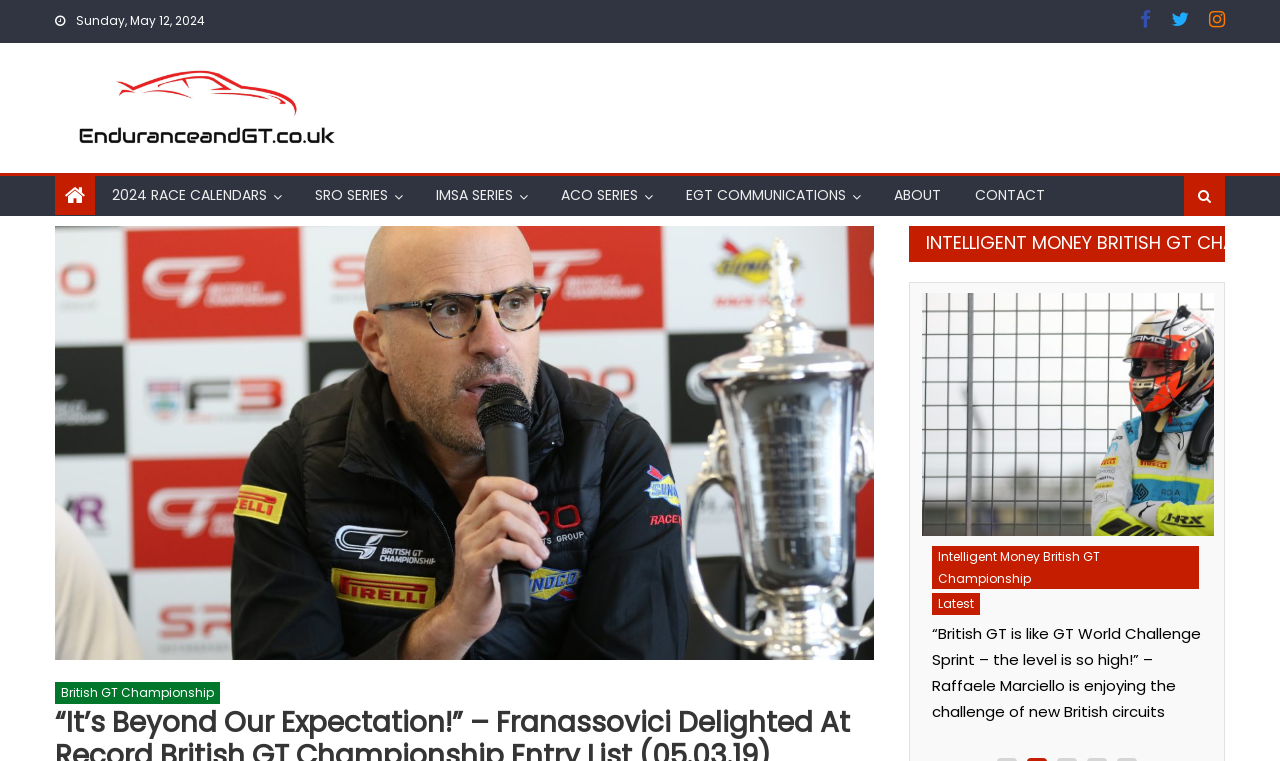What is the date mentioned at the top of the page?
Observe the image and answer the question with a one-word or short phrase response.

Sunday, May 12, 2024